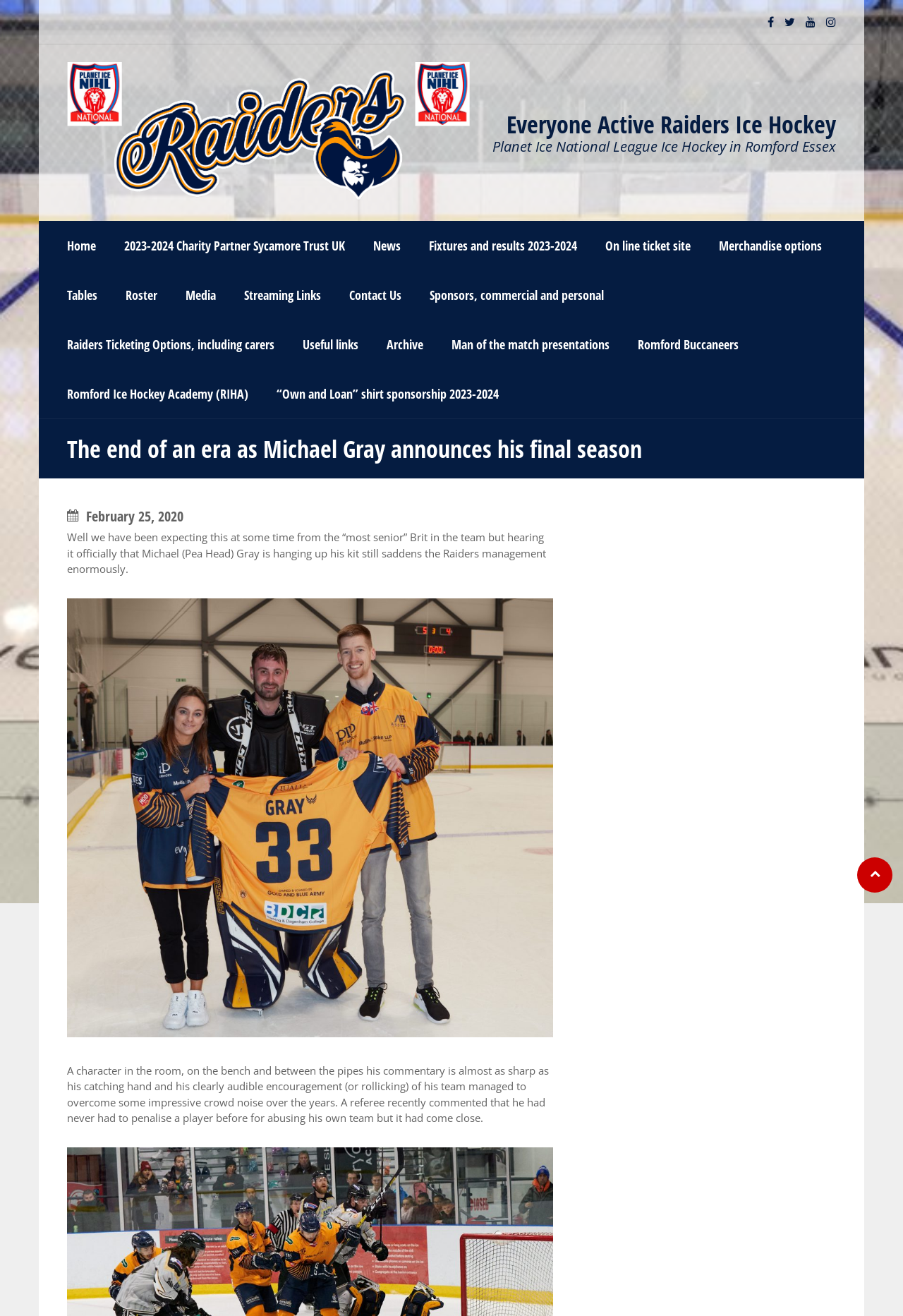What is the name of the charity partner?
Answer the question with a detailed and thorough explanation.

I found the answer by looking at the link with the text '2023-2024 Charity Partner Sycamore Trust UK' which indicates that Sycamore Trust UK is the charity partner.